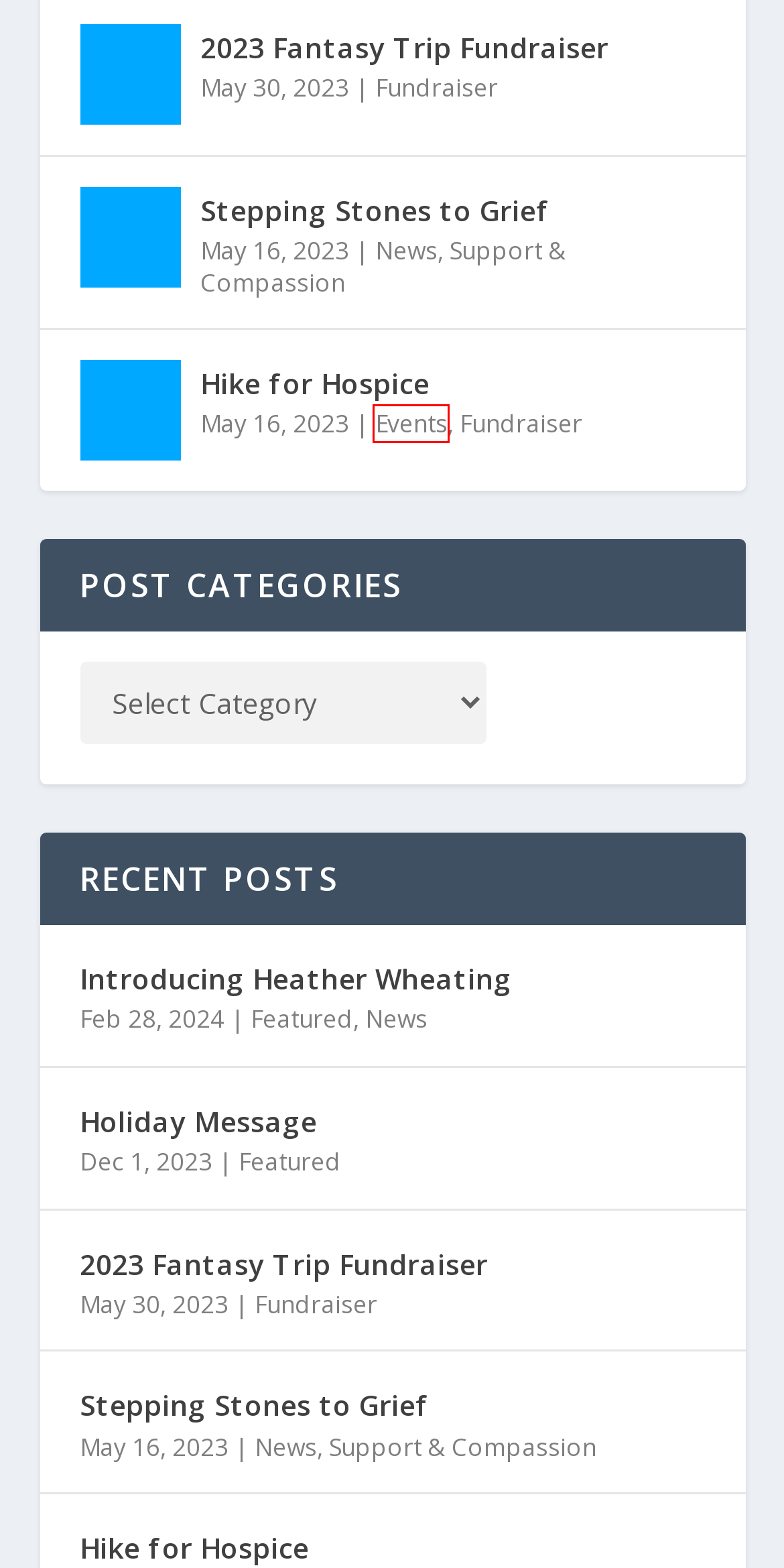You are presented with a screenshot of a webpage containing a red bounding box around a particular UI element. Select the best webpage description that matches the new webpage after clicking the element within the bounding box. Here are the candidates:
A. Support & Compassion | Castlegar Hospice Society
B. Stepping Stones to Grief | Castlegar Hospice Society
C. Events | Castlegar Hospice Society
D. Badrumsrenovering Stockholm | Köksrenovering Göteborg
E. Fundraiser | Castlegar Hospice Society
F. Featured | Castlegar Hospice Society
G. Introducing Heather Wheating | Castlegar Hospice Society
H. Hike for Hospice | Castlegar Hospice Society

C